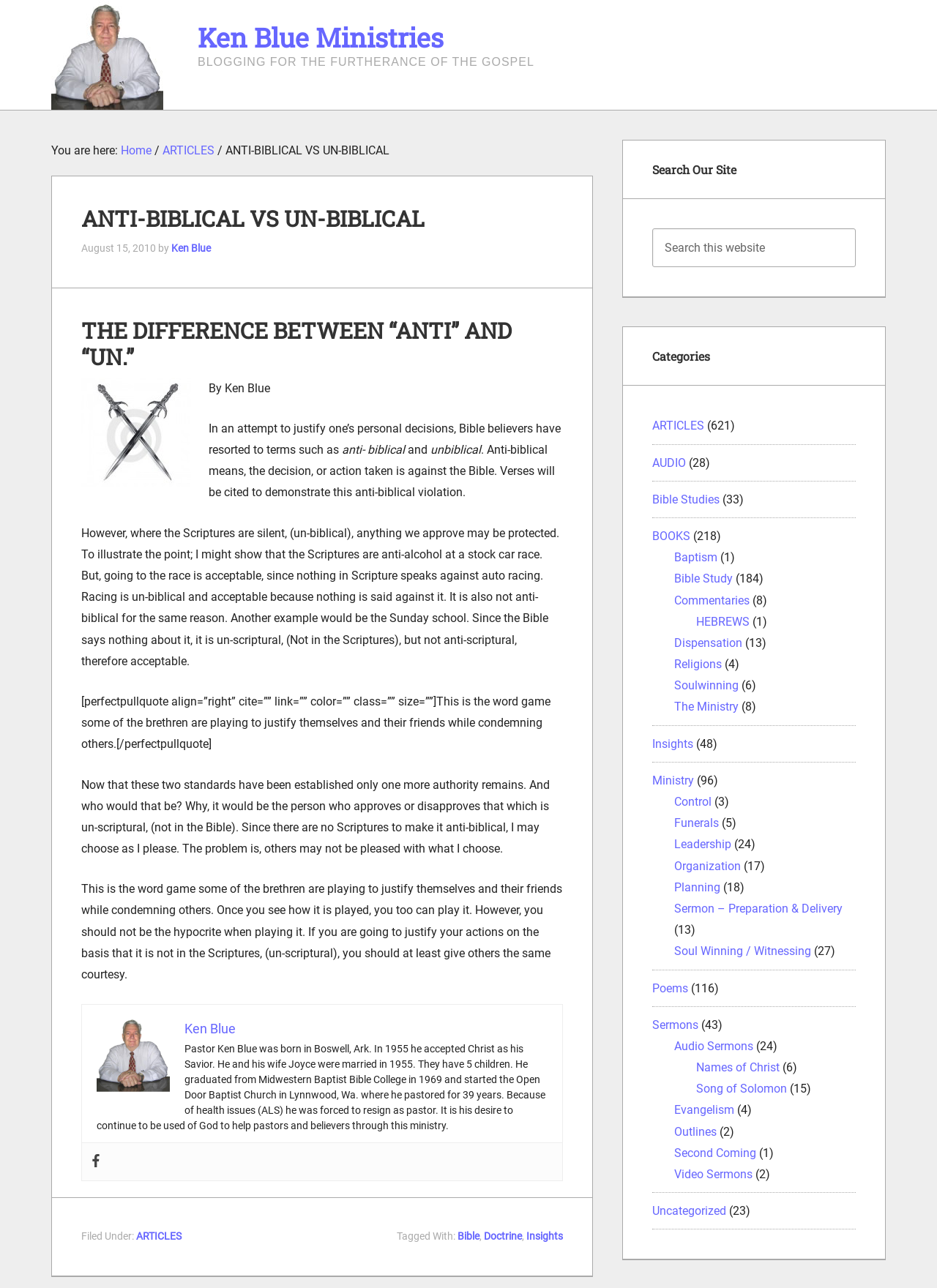Please examine the image and answer the question with a detailed explanation:
What is the date of the article?

The date of the article can be found in the article section, where it says 'August 15, 2010'.